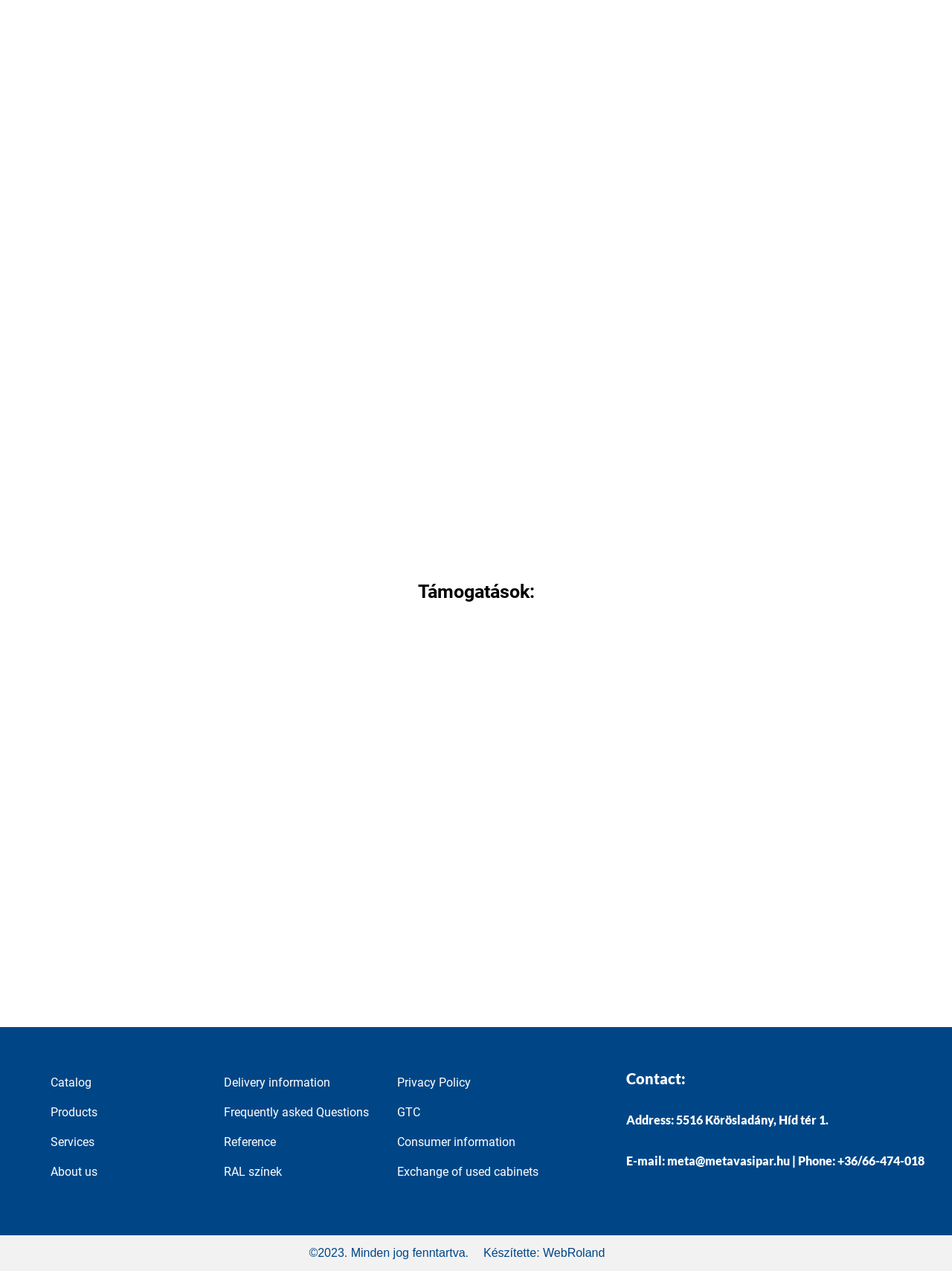Reply to the question with a single word or phrase:
What is the address of the company?

5516 Körösladány, Híd tér 1.